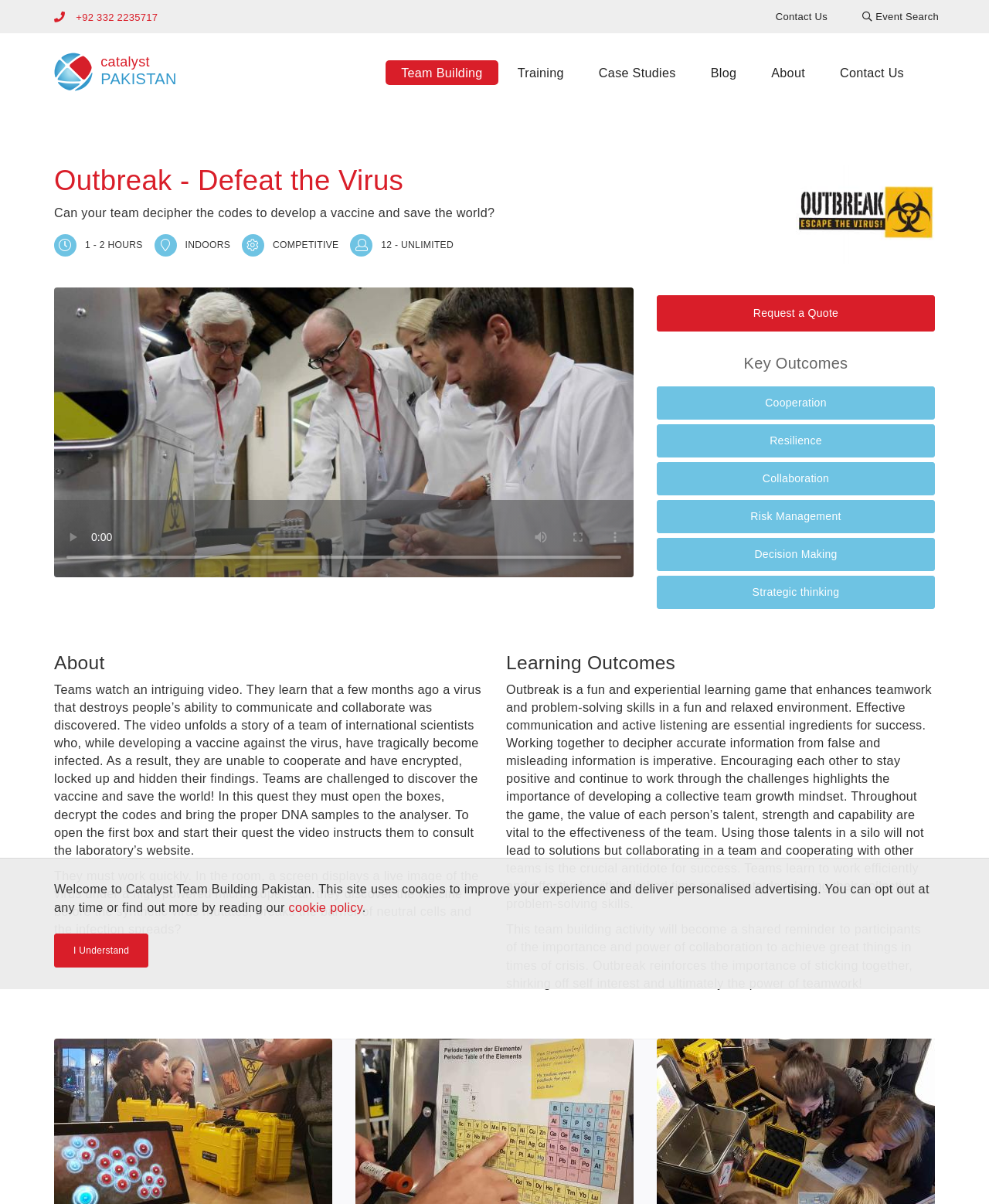Find the bounding box of the element with the following description: "Request a Quote". The coordinates must be four float numbers between 0 and 1, formatted as [left, top, right, bottom].

[0.664, 0.245, 0.945, 0.275]